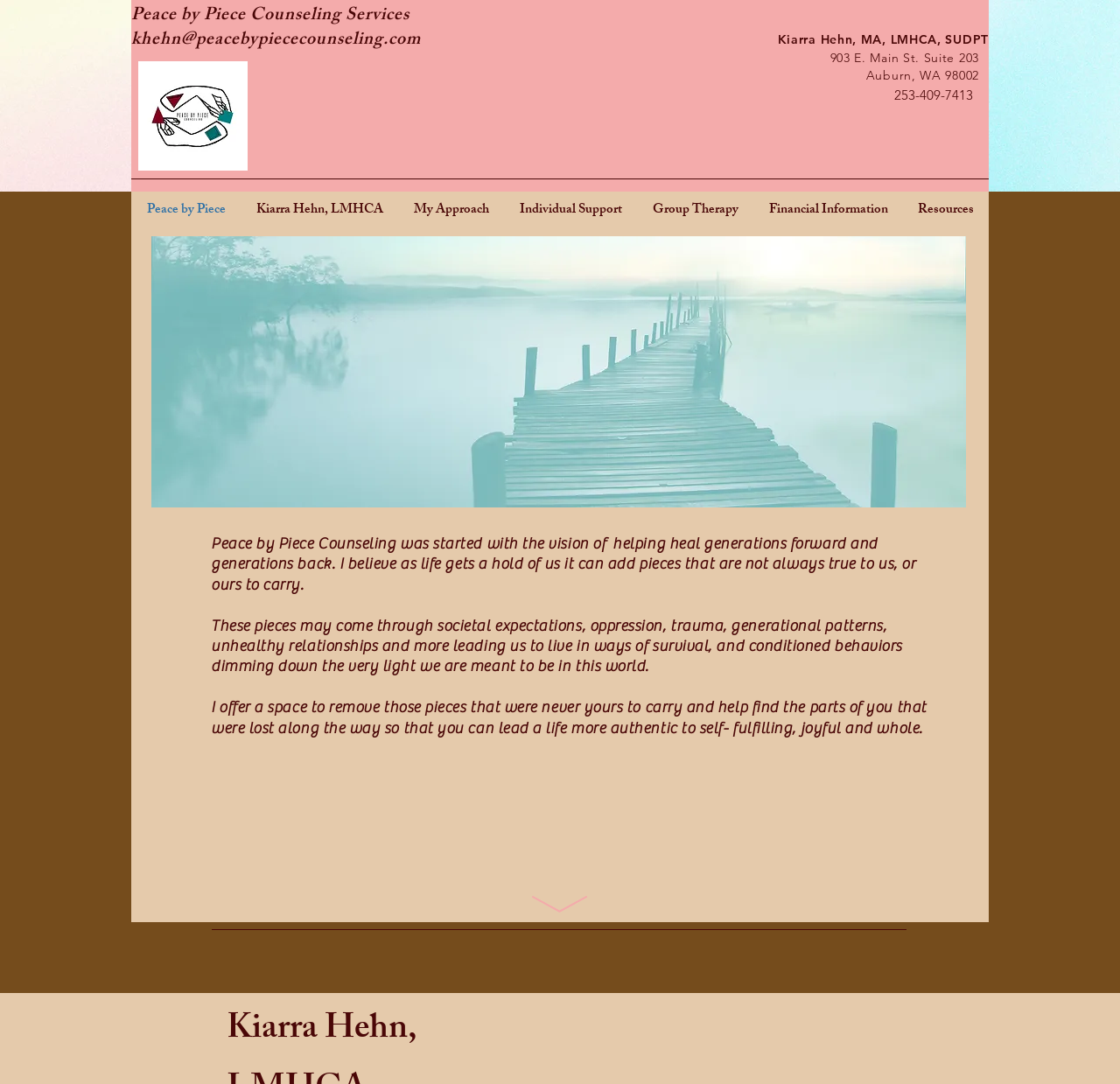Please specify the bounding box coordinates of the clickable region to carry out the following instruction: "Visit the 'My Approach' page". The coordinates should be four float numbers between 0 and 1, in the format [left, top, right, bottom].

[0.355, 0.179, 0.45, 0.21]